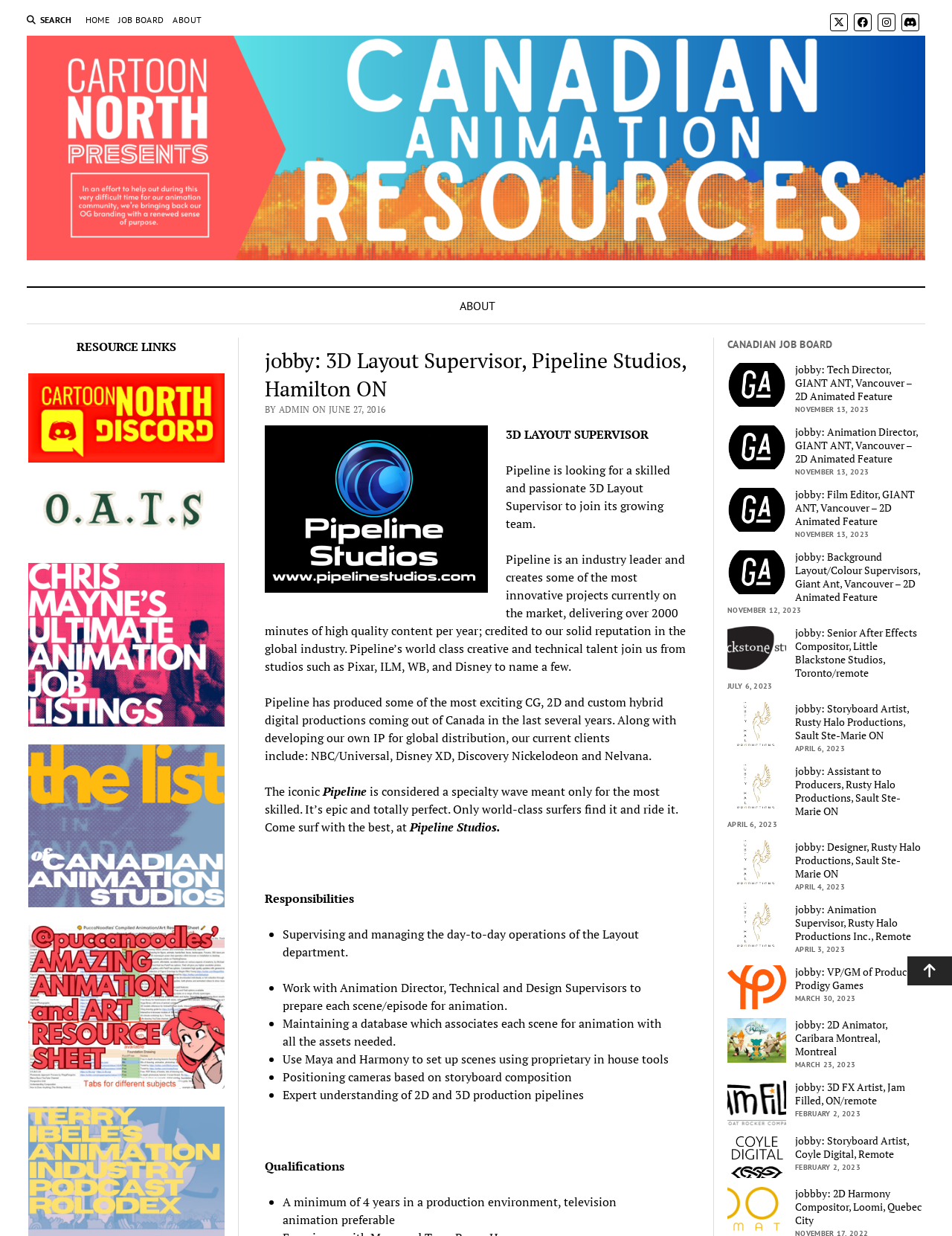Please provide a one-word or phrase answer to the question: 
What is the purpose of the button at the bottom right corner of the page?

Scroll to the top